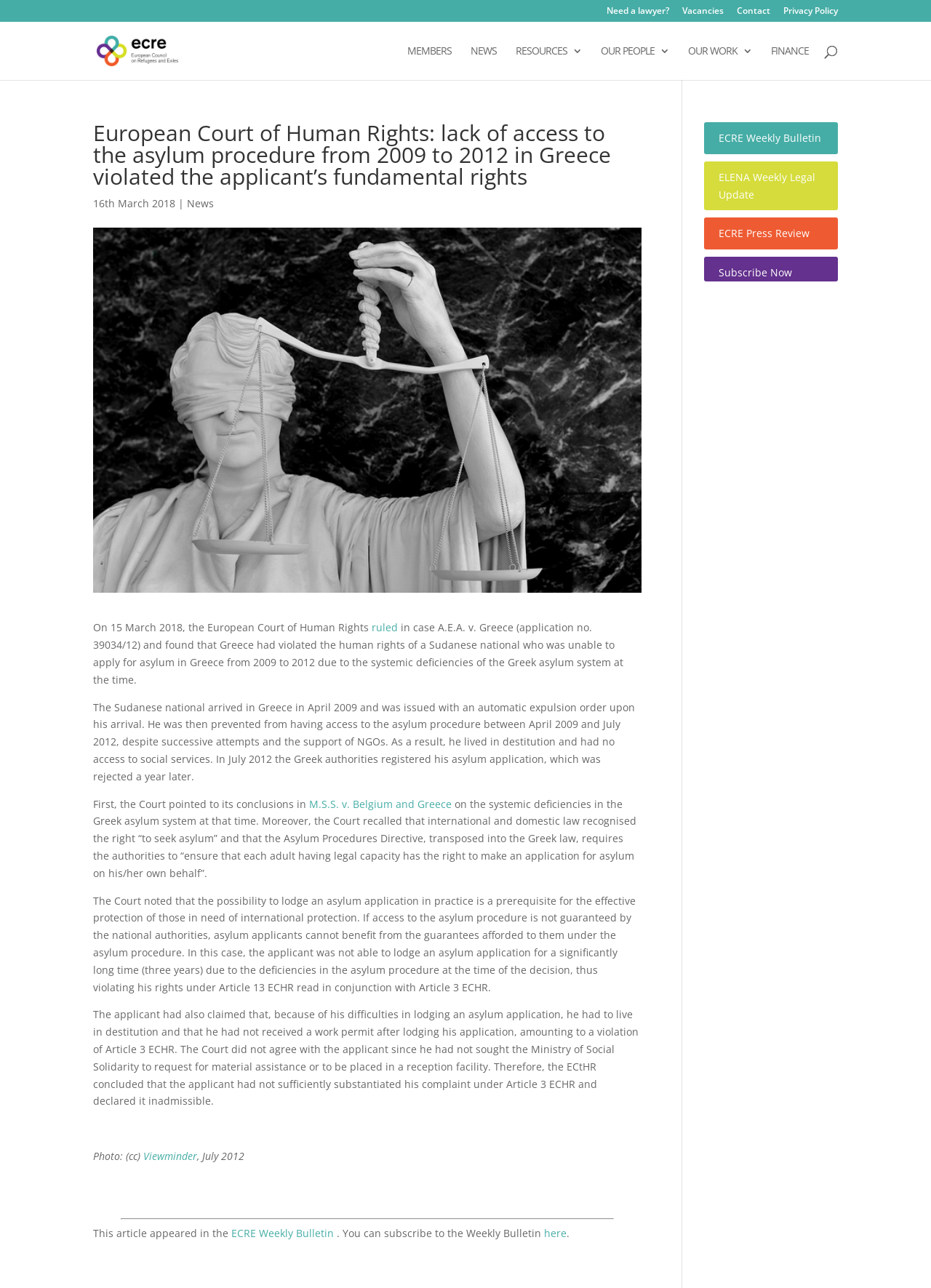Can you find the bounding box coordinates of the area I should click to execute the following instruction: "Search for something"?

[0.1, 0.017, 0.9, 0.018]